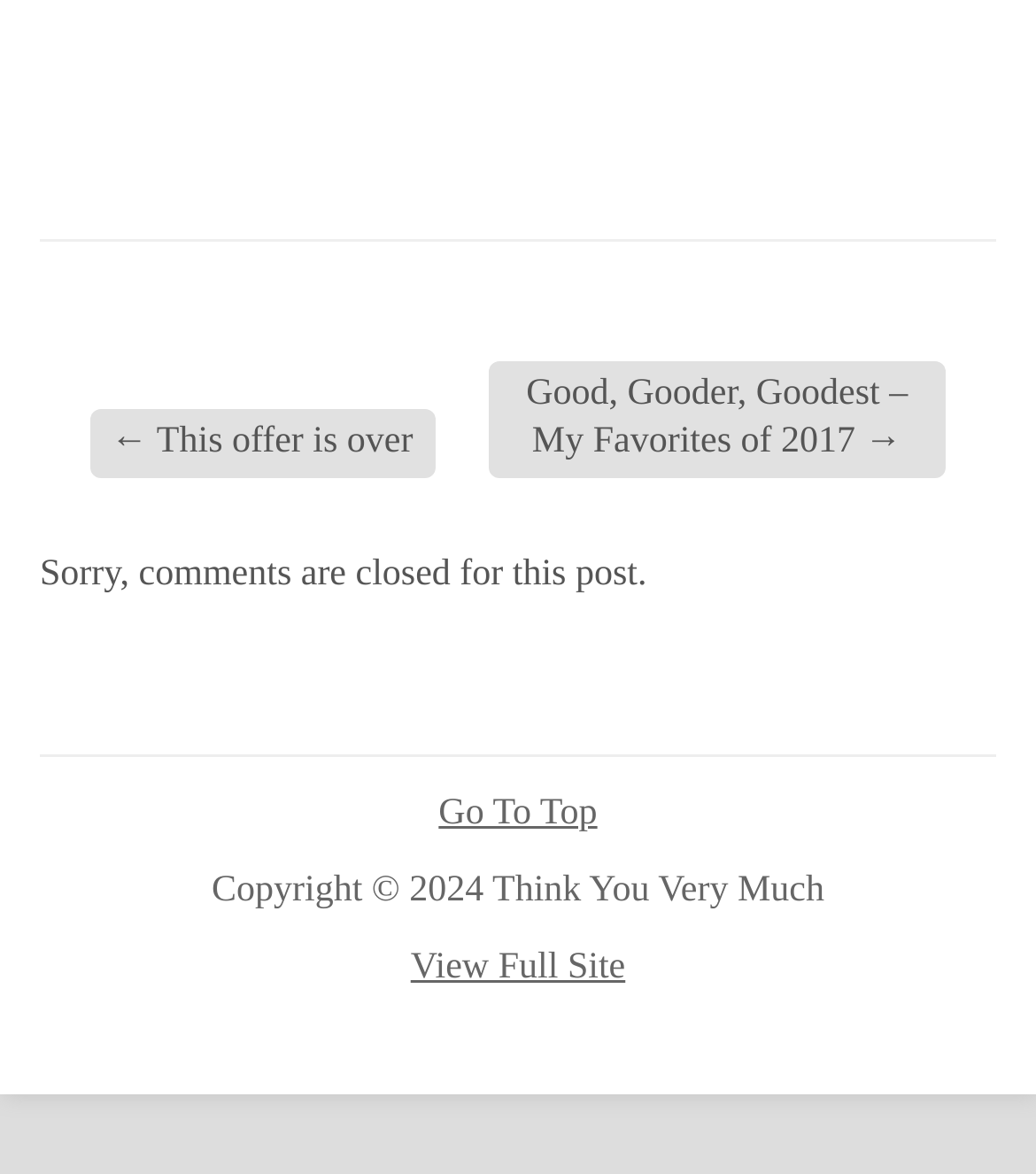What is the purpose of the 'Go To Top' link?
Refer to the image and give a detailed answer to the query.

The 'Go To Top' link is typically used to allow users to quickly scroll back to the top of the webpage. This link is usually placed at the bottom of the page, making it convenient for users to navigate.